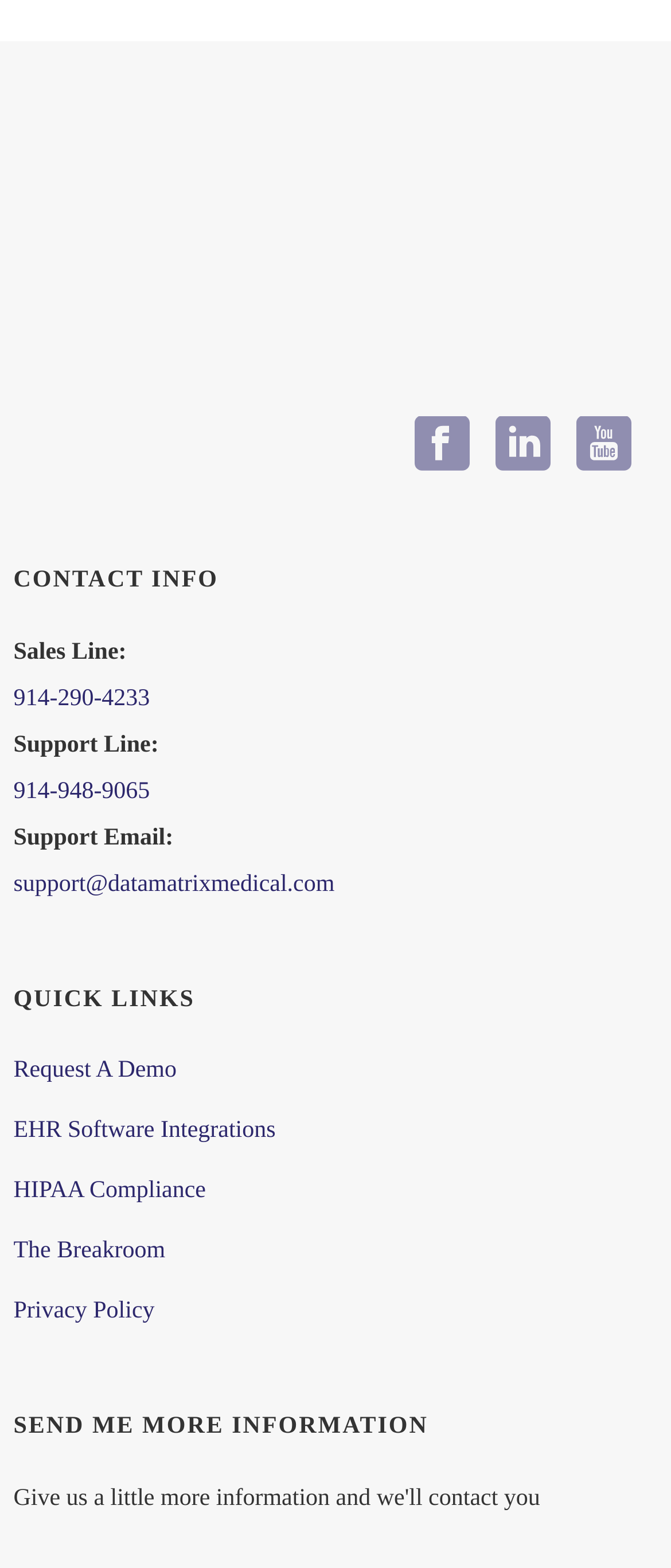Locate the bounding box coordinates of the element to click to perform the following action: 'Send me more information'. The coordinates should be given as four float values between 0 and 1, in the form of [left, top, right, bottom].

[0.02, 0.901, 0.638, 0.918]